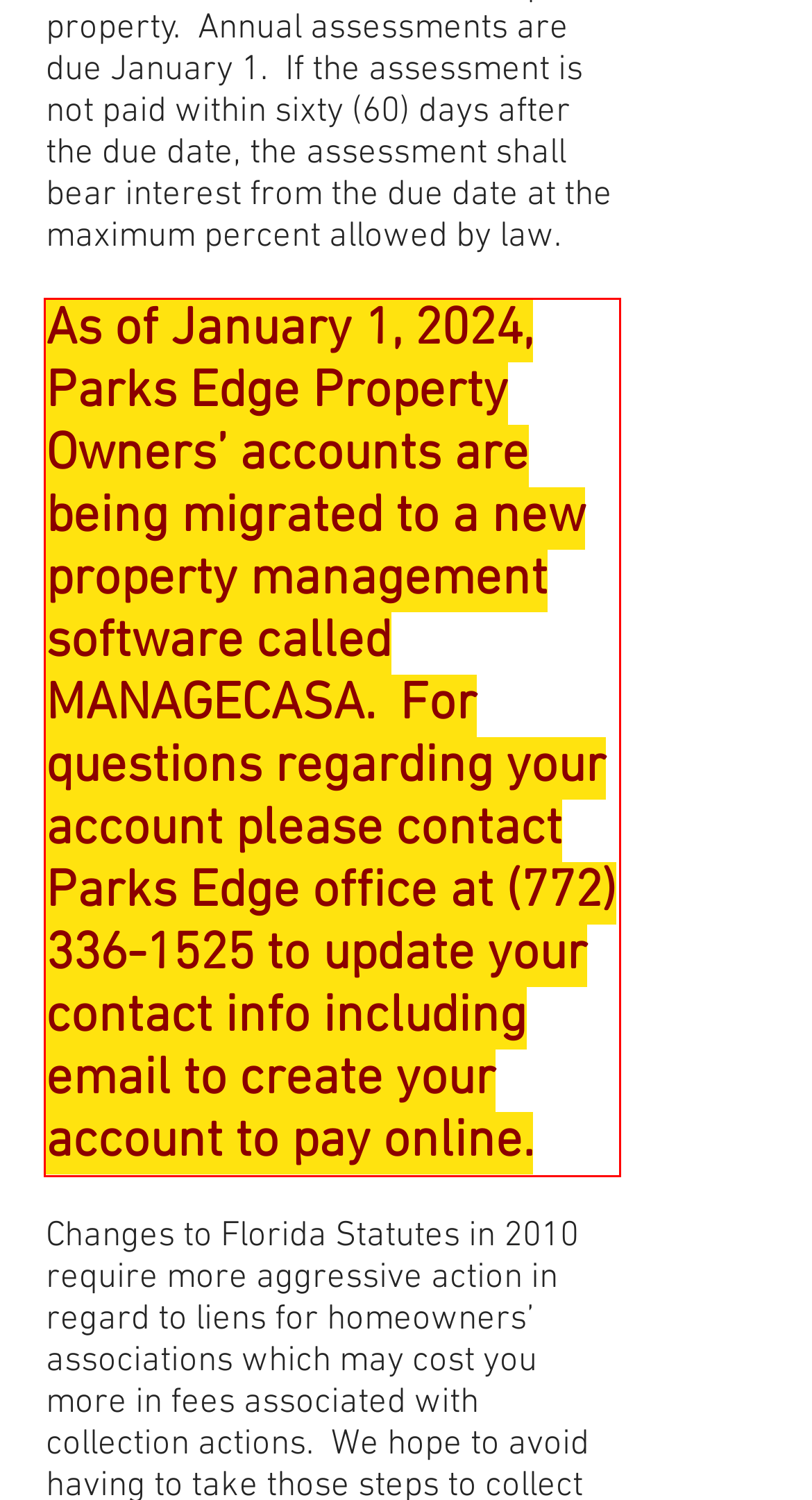Examine the webpage screenshot, find the red bounding box, and extract the text content within this marked area.

As of January 1, 2024, Parks Edge Property Owners’ accounts are being migrated to a new property management software called MANAGECASA. For questions regarding your account please contact Parks Edge office at (772) 336-1525 to update your contact info including email to create your account to pay online.